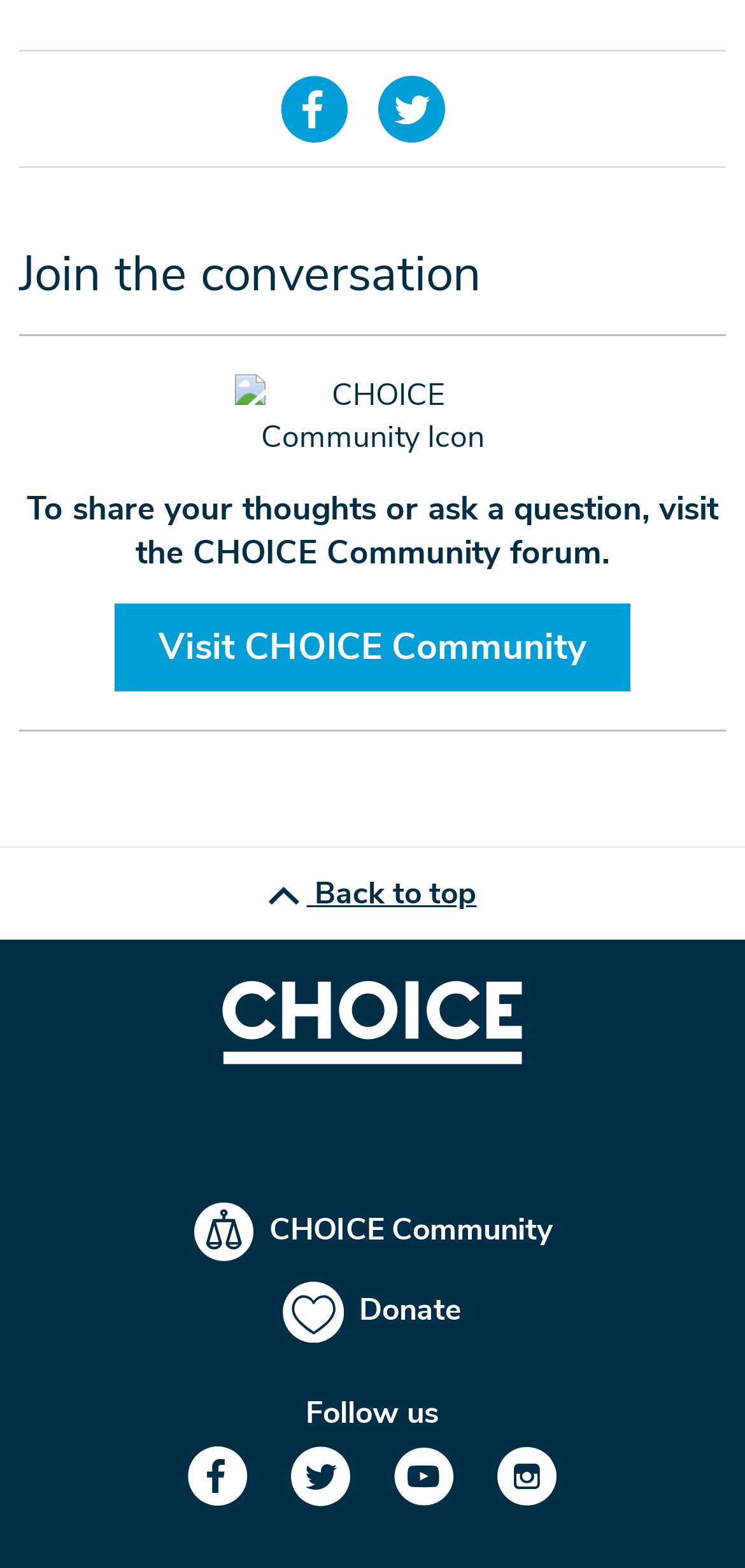Please identify the bounding box coordinates of the element that needs to be clicked to execute the following command: "Back to top". Provide the bounding box using four float numbers between 0 and 1, formatted as [left, top, right, bottom].

[0.36, 0.552, 0.64, 0.587]